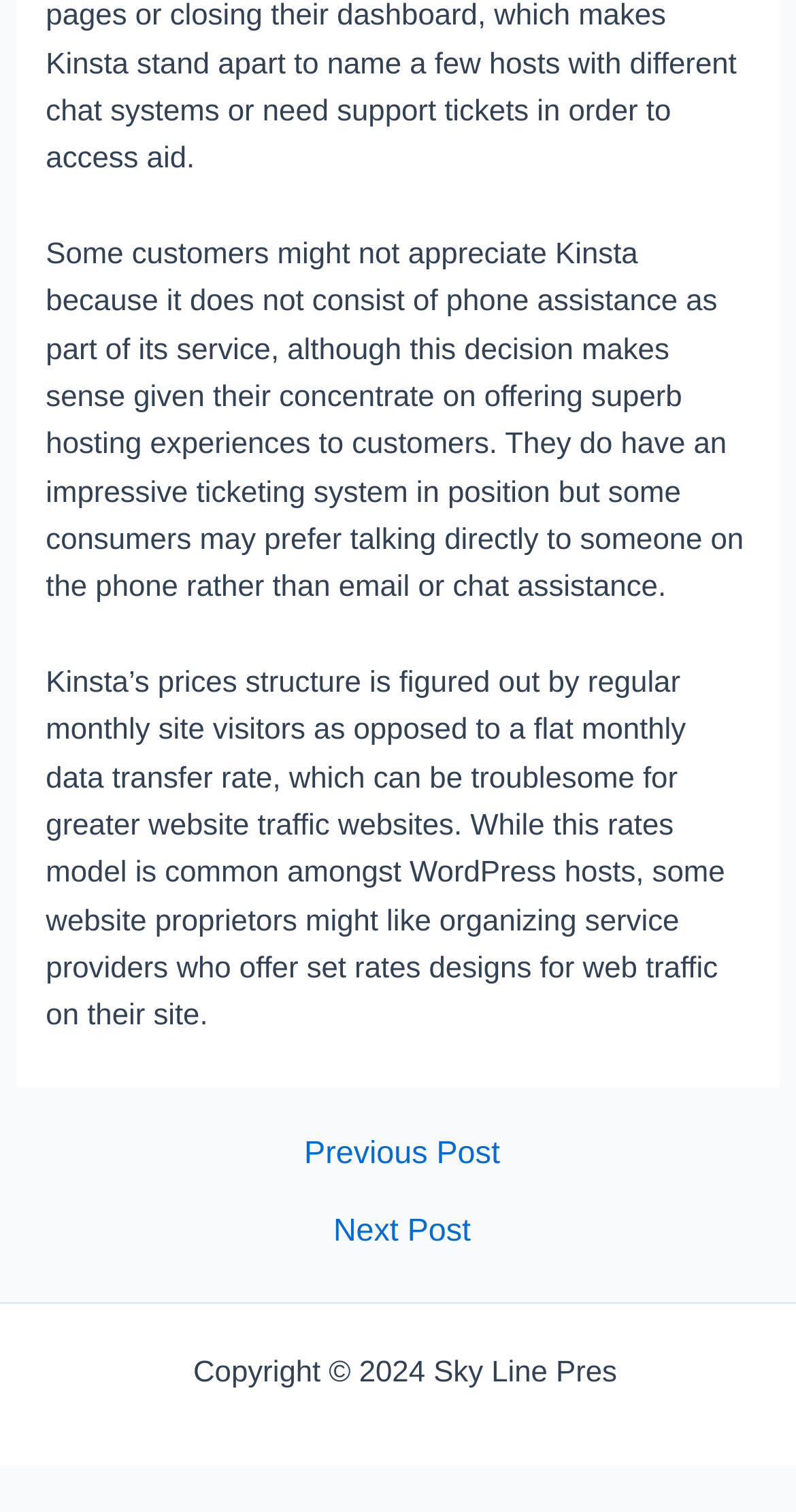Extract the bounding box coordinates for the described element: "Sitemap". The coordinates should be represented as four float numbers between 0 and 1: [left, top, right, bottom].

[0.786, 0.897, 0.923, 0.918]